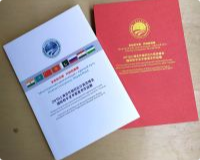Elaborate on the various elements present in the image.

The image showcases two official documents prominently displayed on a table. The document on the left is white, adorned with the emblem of an international organization, and features a banner adorned with flags representing different countries. Its text seems to convey a message related to diplomacy or cooperation among nations. 

The second document, resting slightly to the right and partially overlapping the first, is a vibrant red. This document likely represents an official program or report, judging by its formal presentation and layout. The contrasting colors of the documents emphasize their significance and formal nature, suggesting they are related to a high-level meeting or event, possibly connected to the Shanghai Cooperation Organization, which has been mentioned in the text surrounding the image. 

Together, these documents highlight themes of international collaboration and significant diplomatic efforts.